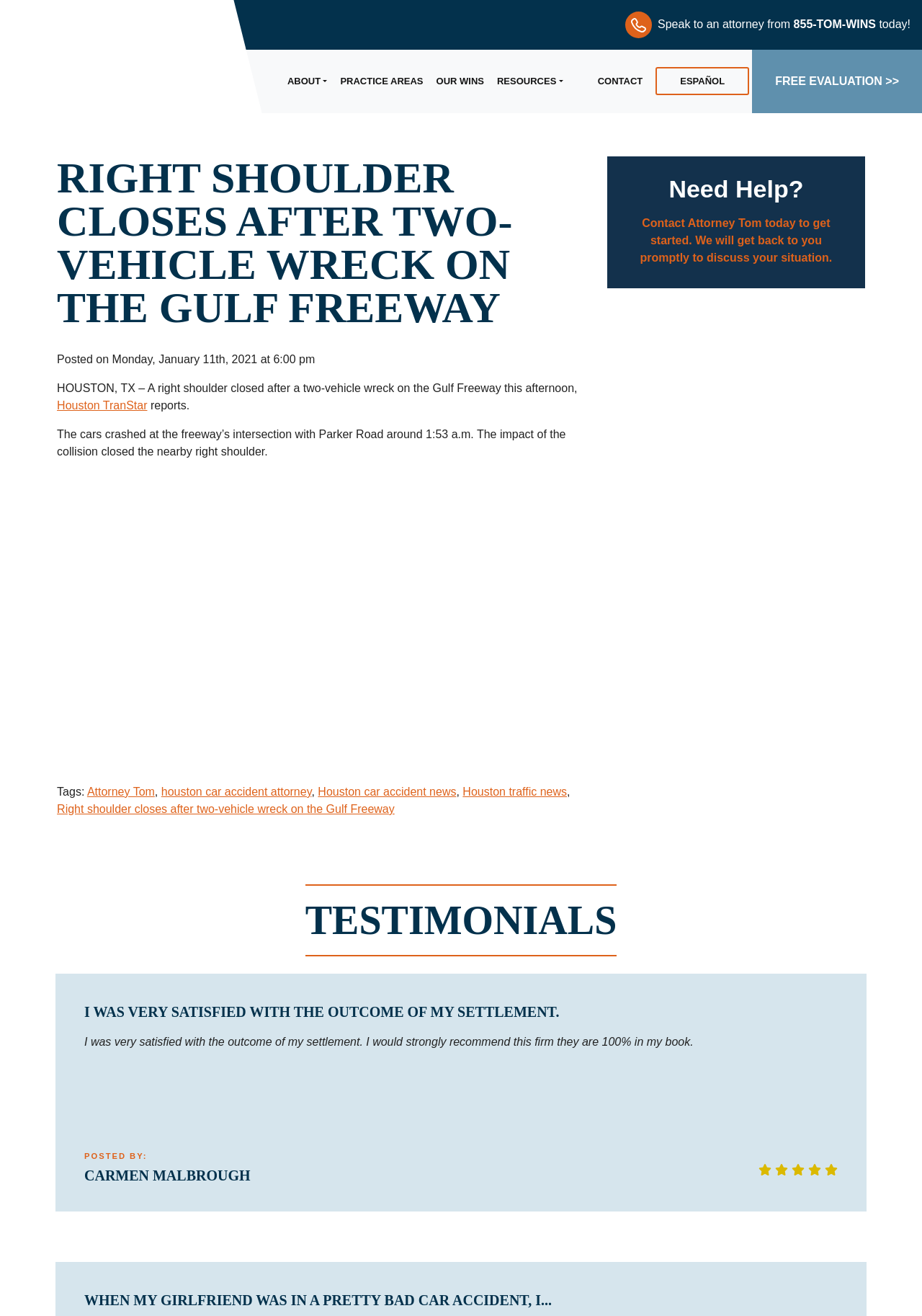Determine the bounding box coordinates of the section I need to click to execute the following instruction: "Click the Attorney Tom logo". Provide the coordinates as four float numbers between 0 and 1, i.e., [left, top, right, bottom].

[0.009, 0.013, 0.237, 0.073]